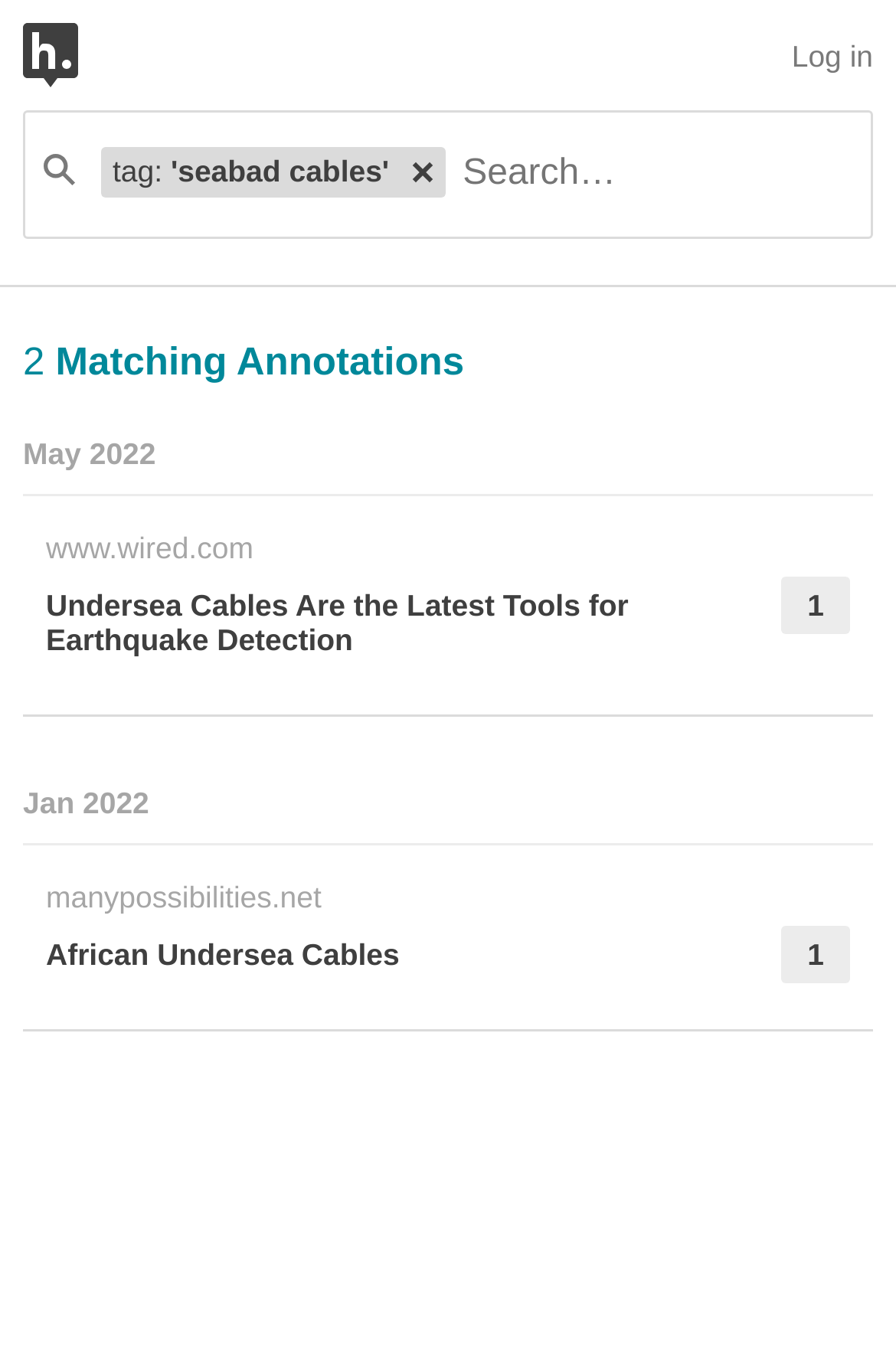Utilize the details in the image to give a detailed response to the question: What is the purpose of the button 'Remove search term'?

I looked at the search input field and found a button with the text 'Remove search term', which suggests that its purpose is to remove the current search term.